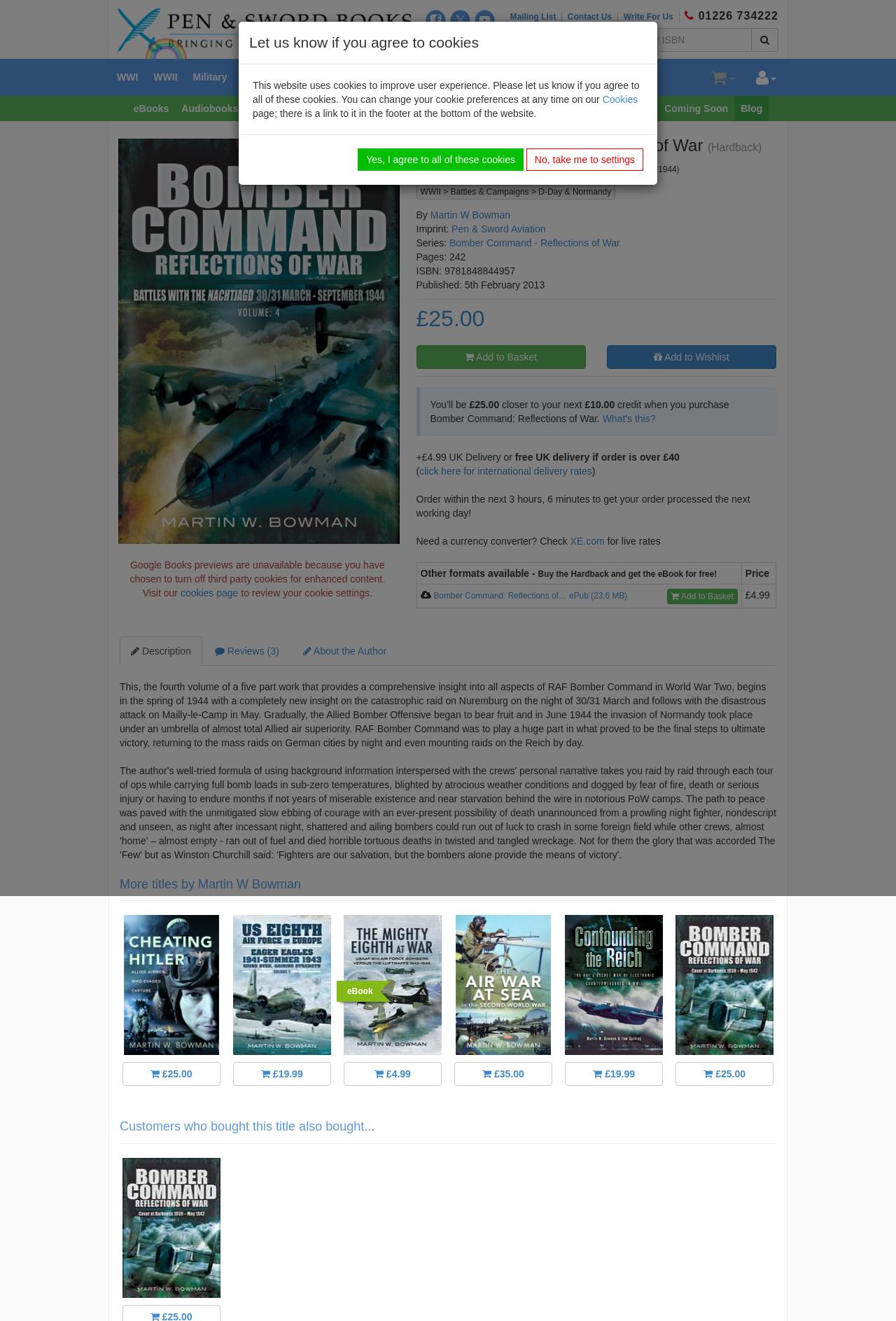What is the price of the book?
Your answer should be a single word or phrase derived from the screenshot.

£25.00